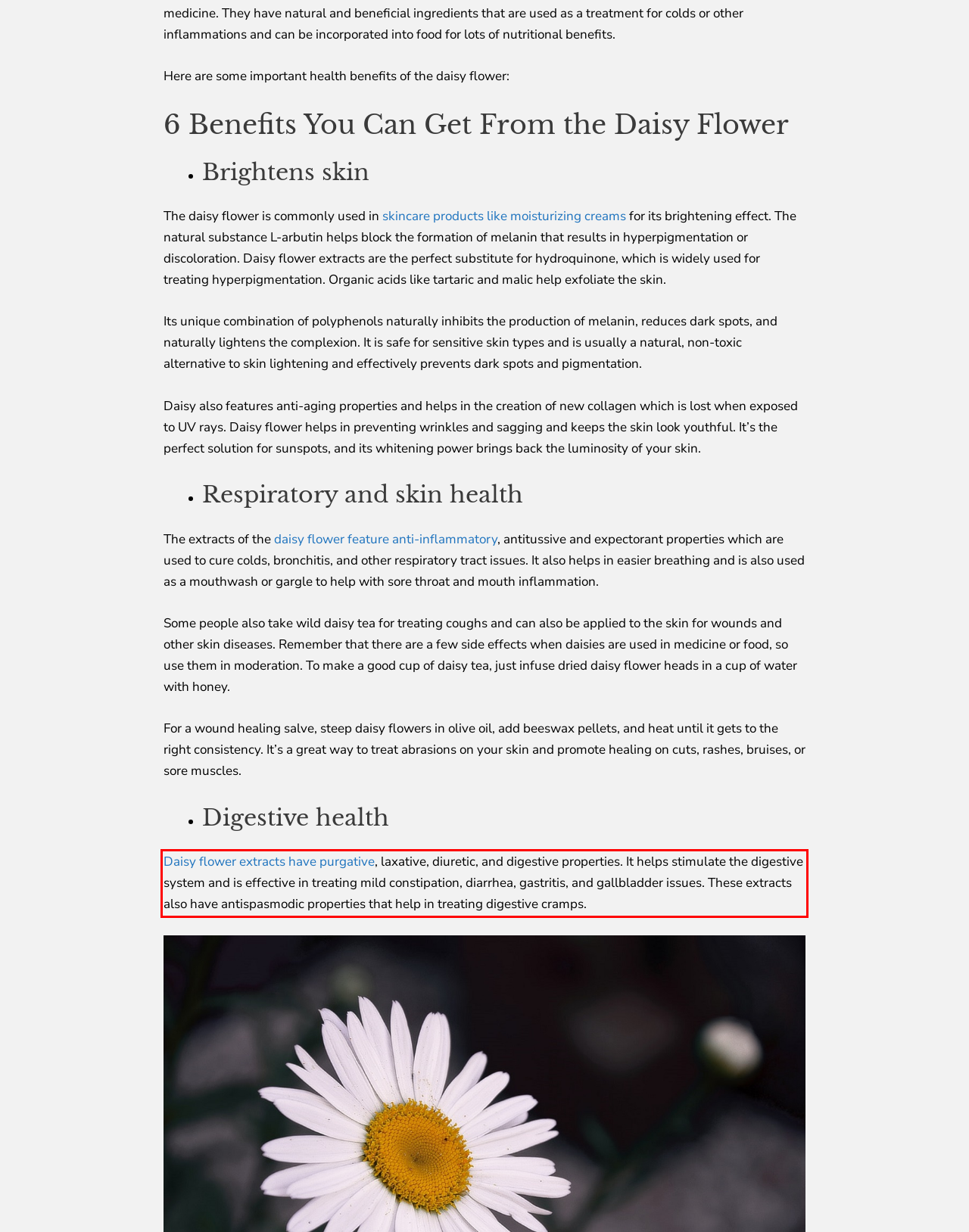You are looking at a screenshot of a webpage with a red rectangle bounding box. Use OCR to identify and extract the text content found inside this red bounding box.

Daisy flower extracts have purgative, laxative, diuretic, and digestive properties. It helps stimulate the digestive system and is effective in treating mild constipation, diarrhea, gastritis, and gallbladder issues. These extracts also have antispasmodic properties that help in treating digestive cramps.